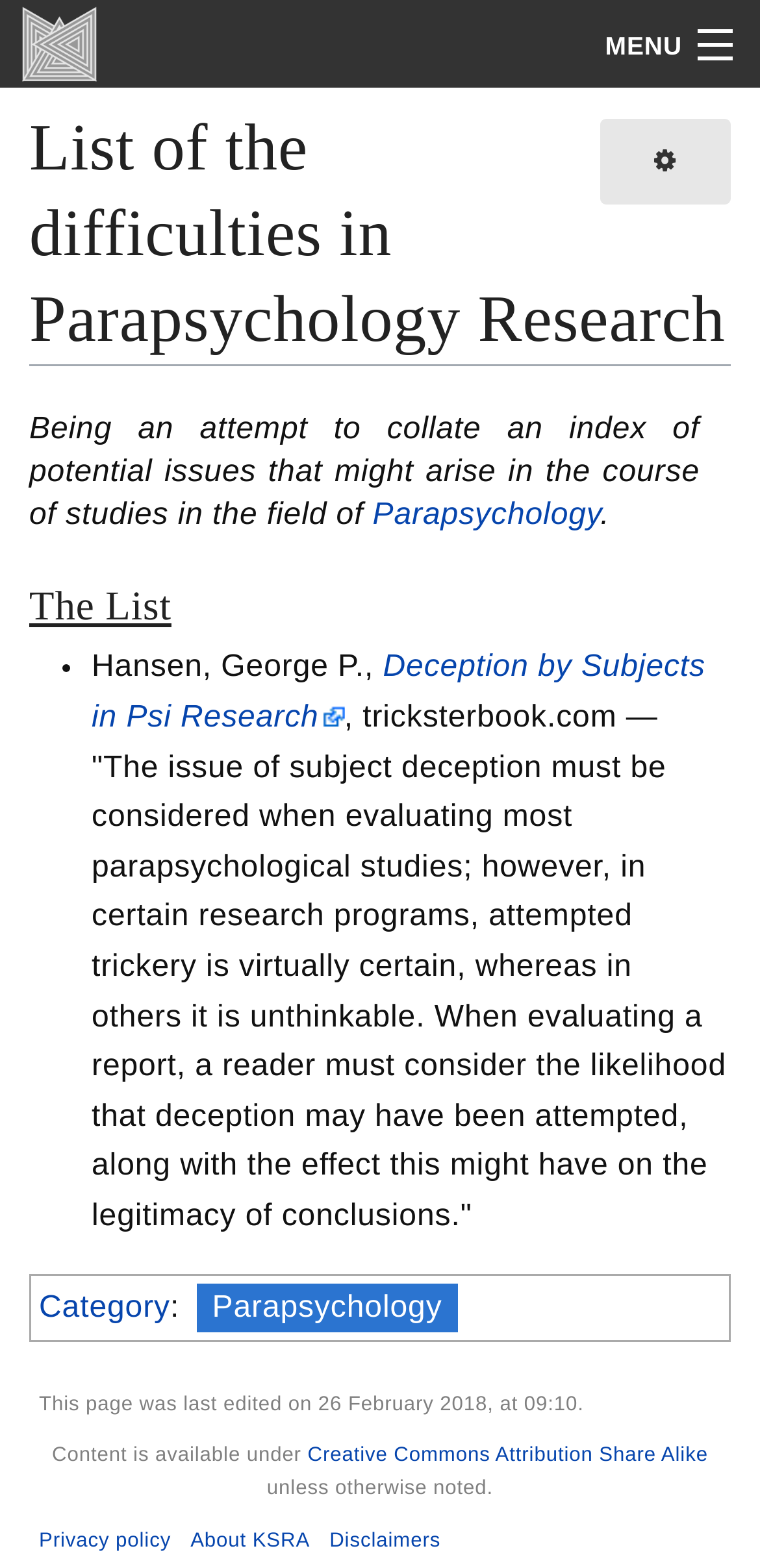Create a detailed summary of the webpage's content and design.

The webpage is about a list of difficulties in parapsychology research. At the top left, there is a logo of "Kook Science" accompanied by a link to the website. On the top right, there is a menu link and a navigation link. Below the navigation link, there are several links to different sections, including "Orientation", "Active Projects", and a search box with a search button.

The main content of the webpage starts with a heading "List of the difficulties in Parapsychology Research" followed by a brief introduction to the topic. Below the introduction, there is a heading "The List" which is a collection of items, each starting with a bullet point. The first item on the list is a reference to a study by George P. Hansen, with a link to the study and a brief quote describing the issue of subject deception in parapsychological studies.

At the bottom of the page, there are links to categories, including "Parapsychology", and a section with information about the page, including when it was last edited and a copyright notice. There are also links to the privacy policy, about KSRA, and disclaimers.